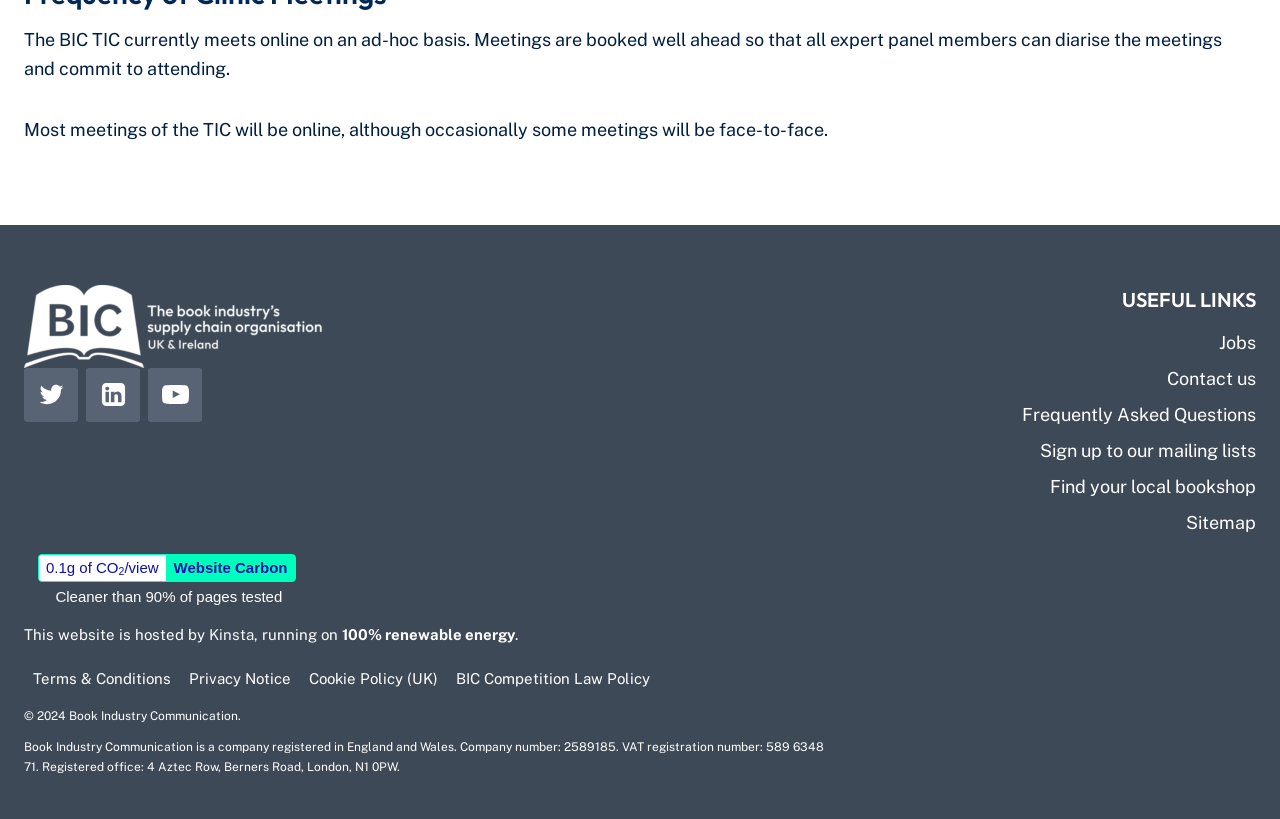Please look at the image and answer the question with a detailed explanation: What is the company number of Book Industry Communication?

The static text element at the bottom of the page mentions 'Book Industry Communication is a company registered in England and Wales. Company number: 2589185.' This indicates that the company number of Book Industry Communication is 2589185.